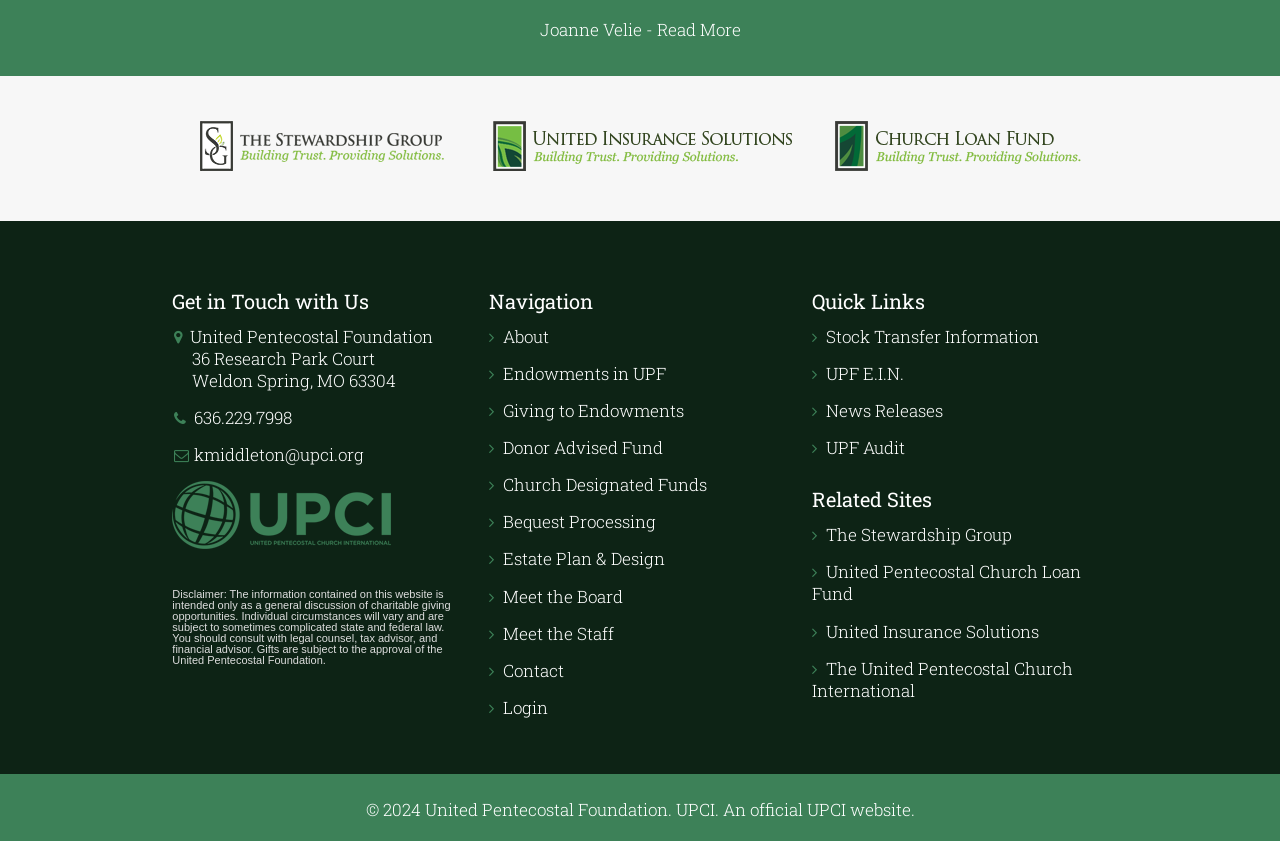Please reply with a single word or brief phrase to the question: 
What is the phone number of the organization?

636.229.7998